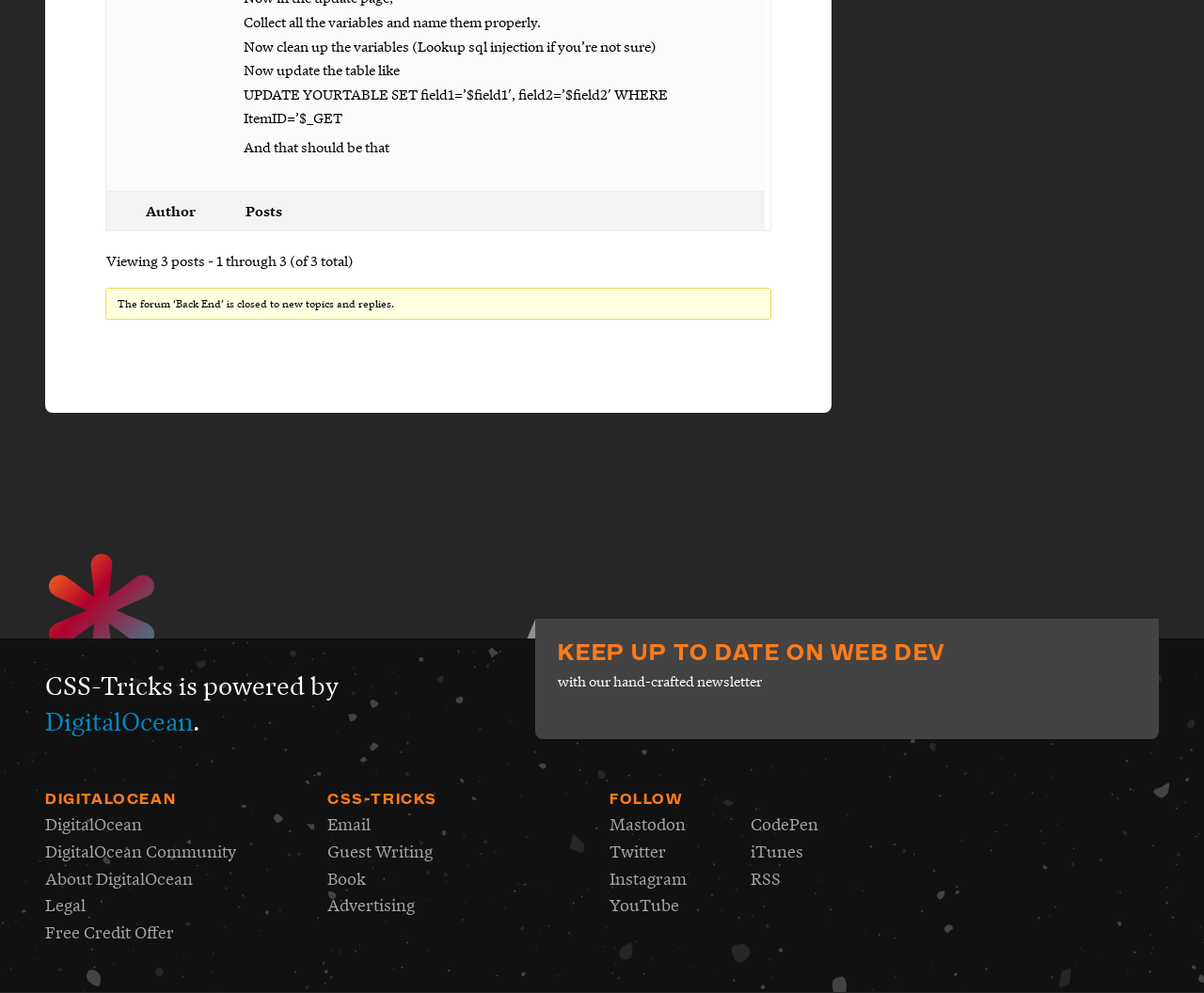What is the author of the post?
Please provide a single word or phrase answer based on the image.

Author